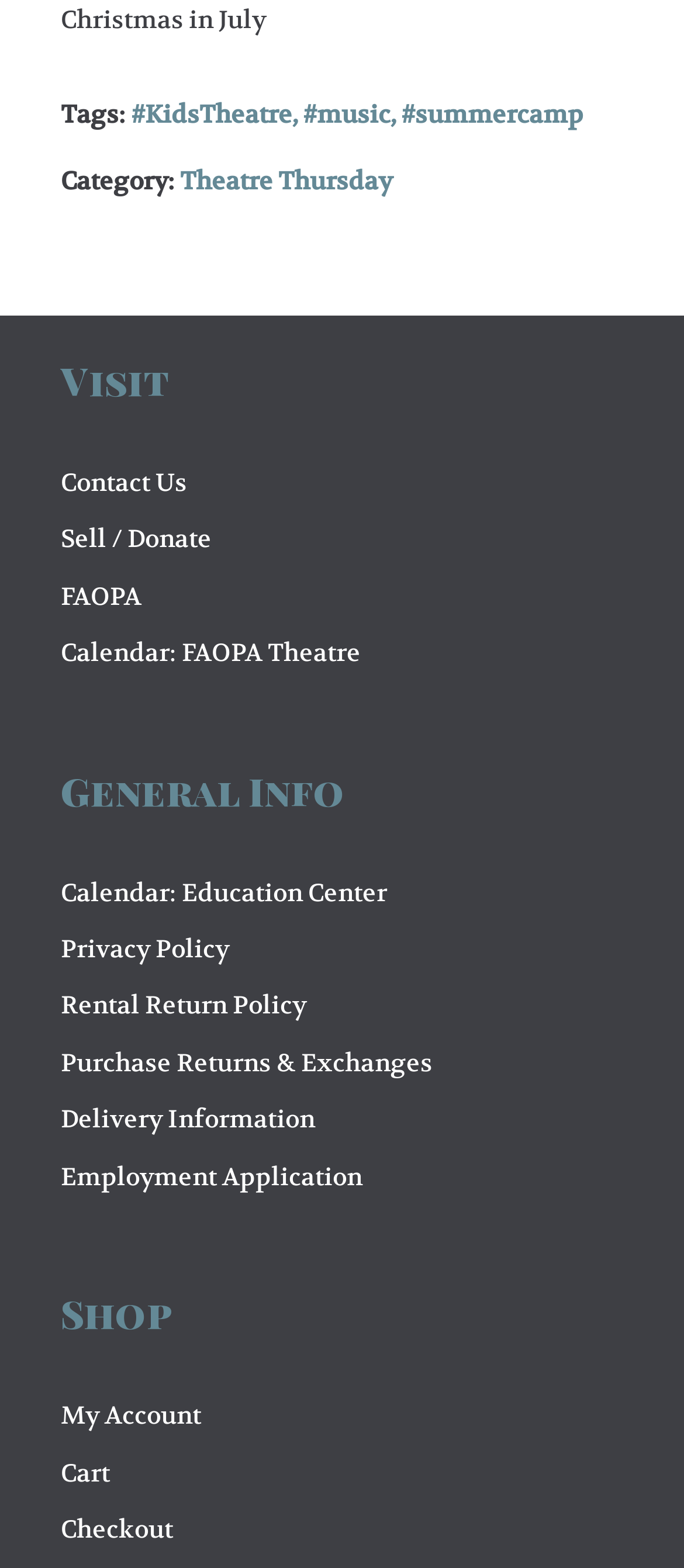Identify the bounding box coordinates for the region of the element that should be clicked to carry out the instruction: "Go to FAOPA". The bounding box coordinates should be four float numbers between 0 and 1, i.e., [left, top, right, bottom].

[0.088, 0.37, 0.206, 0.39]